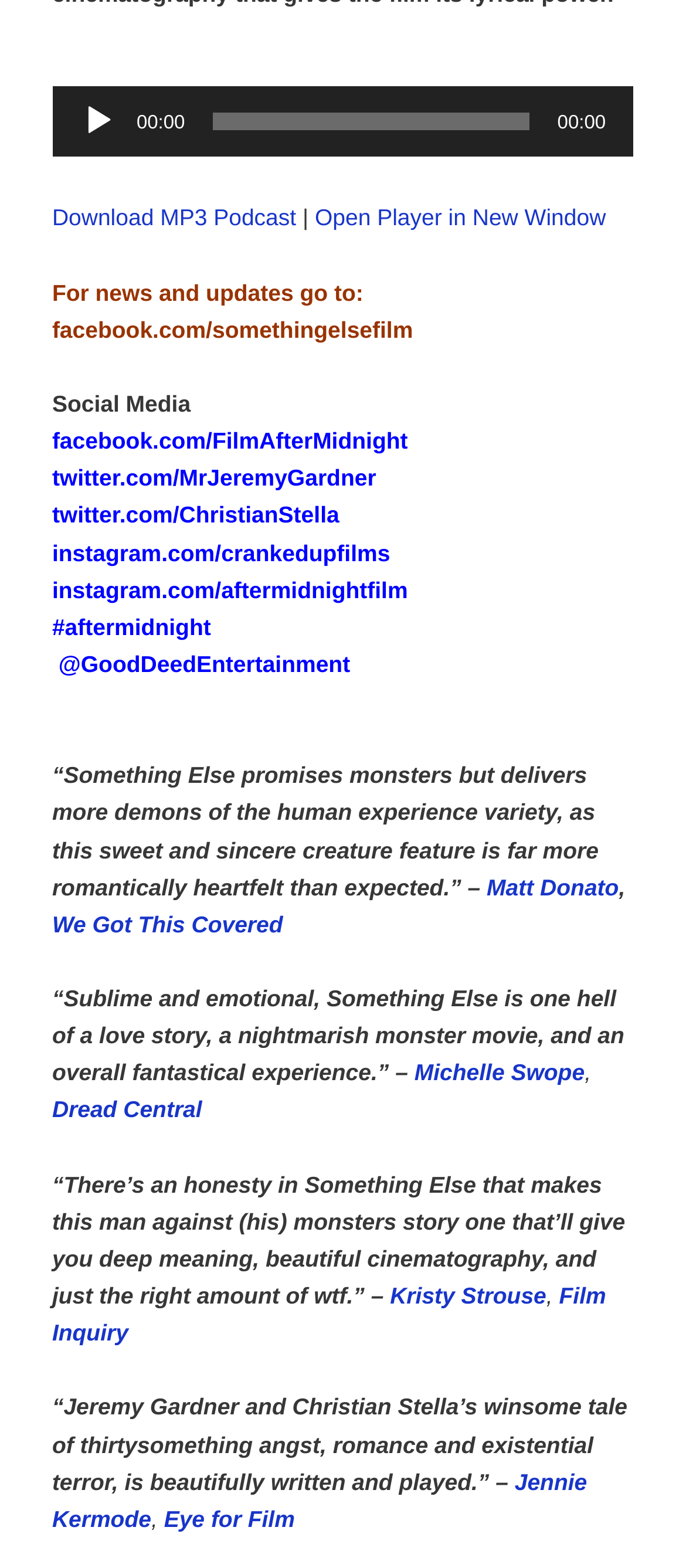Please provide the bounding box coordinates for the element that needs to be clicked to perform the instruction: "Download MP3 Podcast". The coordinates must consist of four float numbers between 0 and 1, formatted as [left, top, right, bottom].

[0.076, 0.131, 0.432, 0.147]